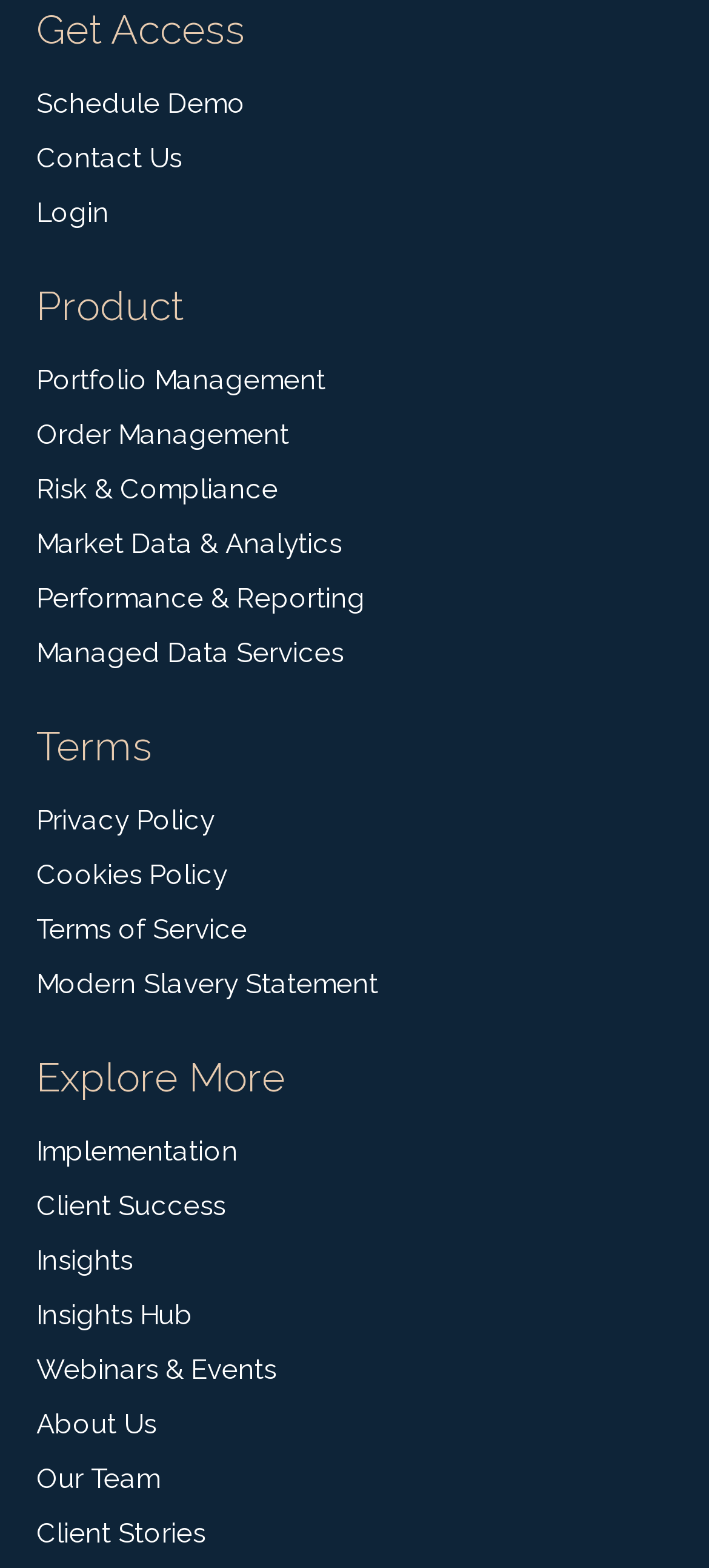Extract the bounding box coordinates for the UI element described as: "Login".

[0.051, 0.118, 0.949, 0.153]